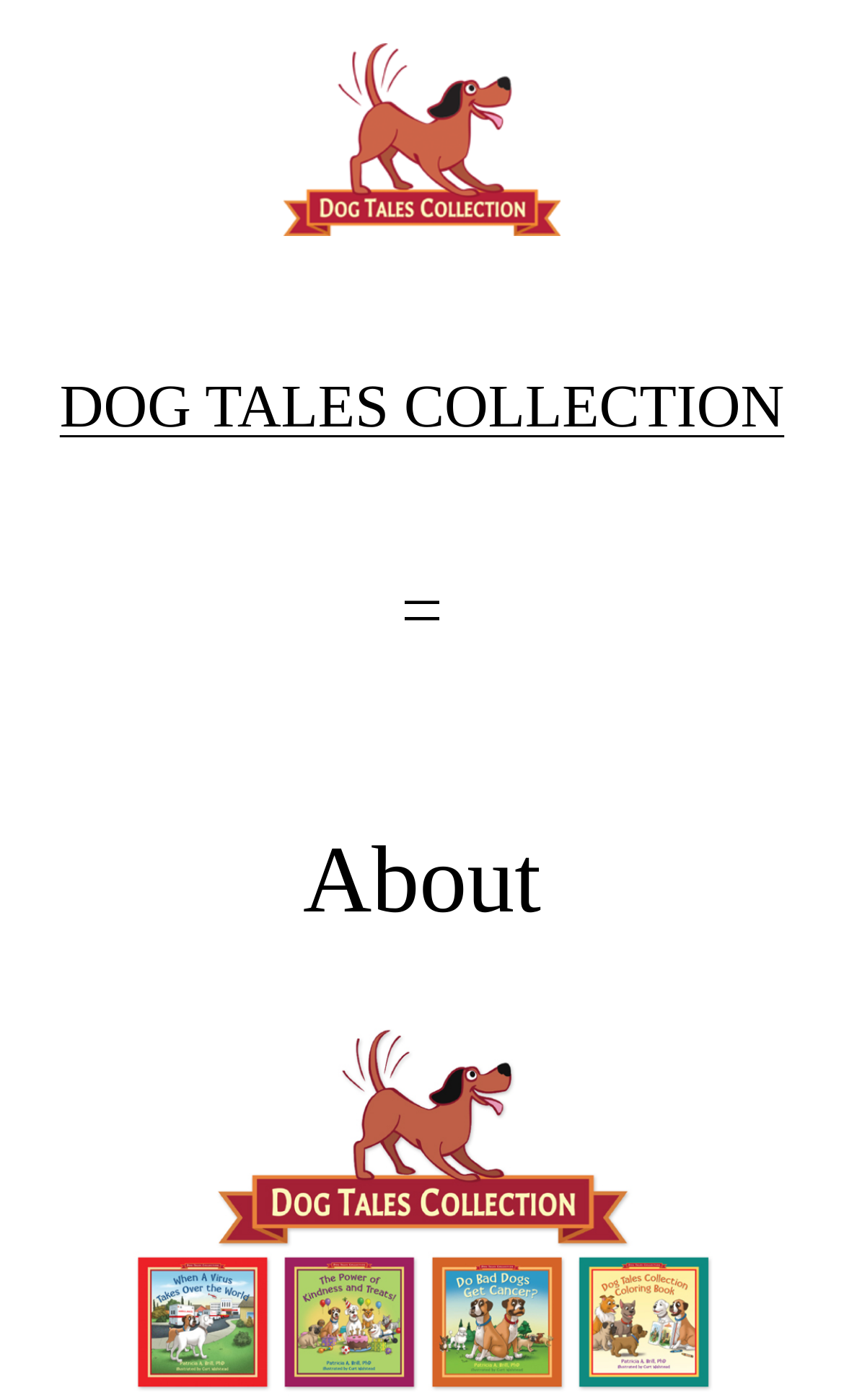Is the menu currently open?
Could you give a comprehensive explanation in response to this question?

The button 'Open menu' is visible, which suggests that the menu is not currently open, and needs to be clicked to open it.